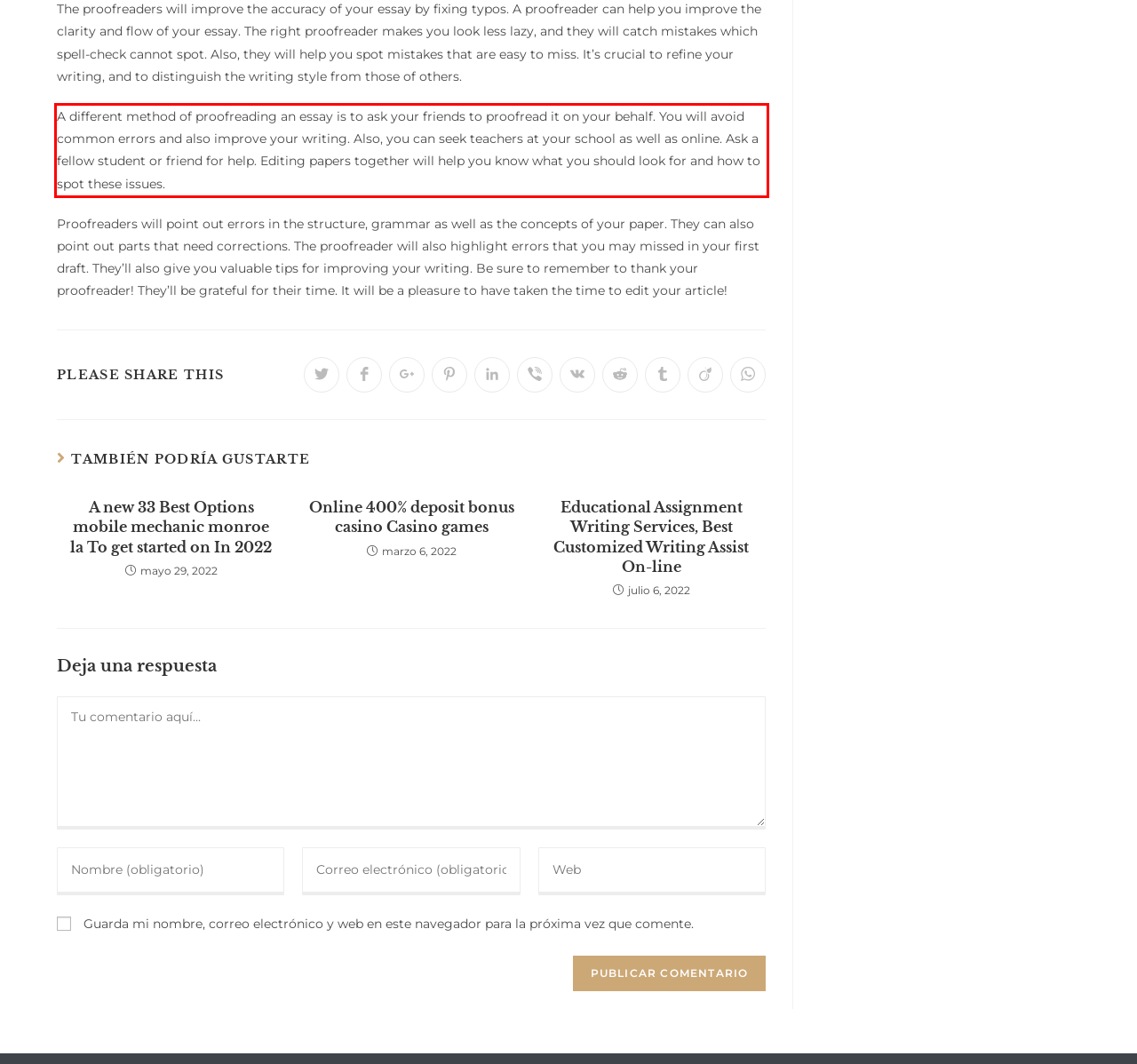Look at the provided screenshot of the webpage and perform OCR on the text within the red bounding box.

A different method of proofreading an essay is to ask your friends to proofread it on your behalf. You will avoid common errors and also improve your writing. Also, you can seek teachers at your school as well as online. Ask a fellow student or friend for help. Editing papers together will help you know what you should look for and how to spot these issues.